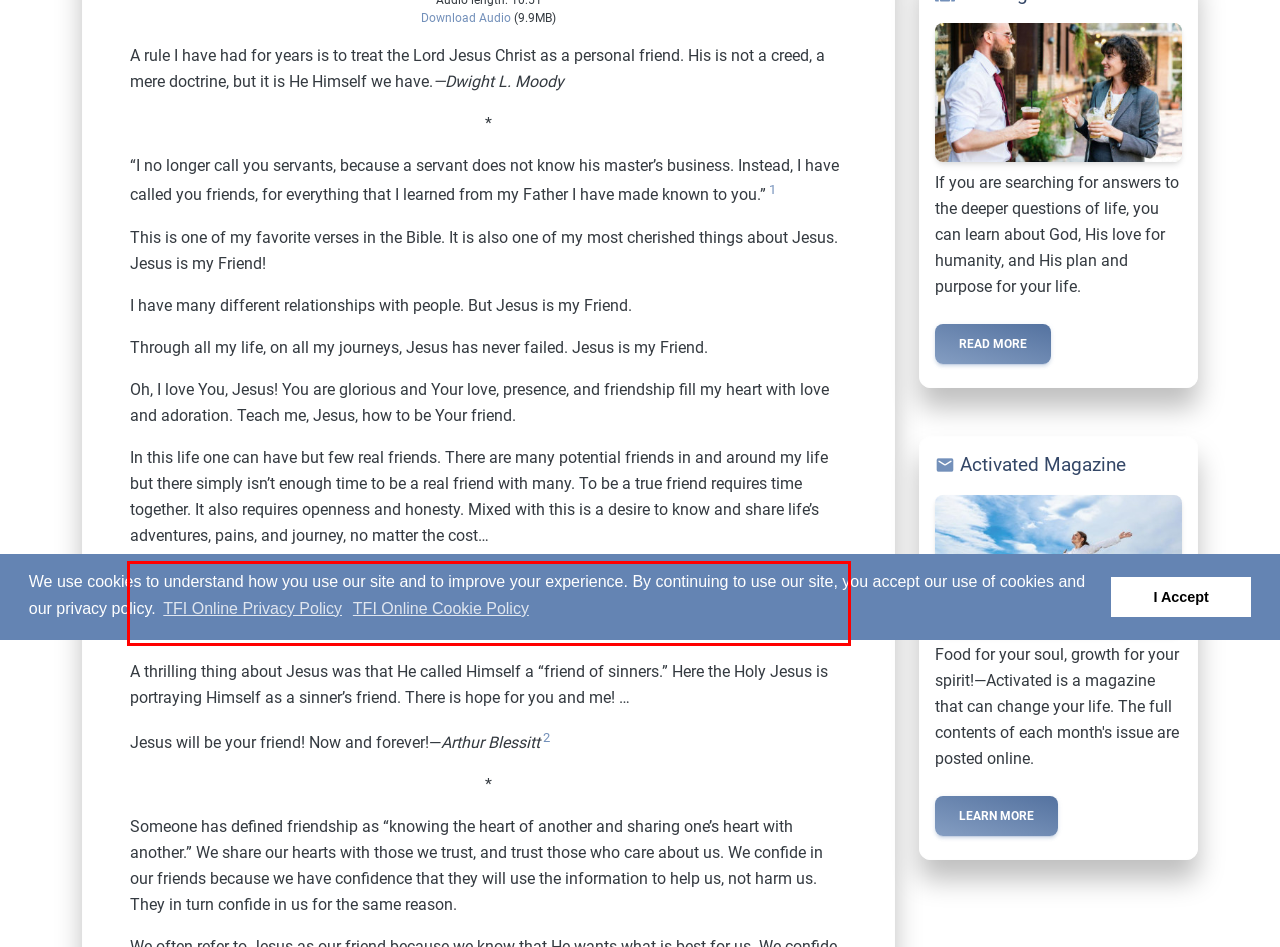Perform OCR on the text inside the red-bordered box in the provided screenshot and output the content.

The difference with Jesus is that He does not have to limit Himself to a few but can be a friend to all who desire His friendship and fellowship and follow Him. This is glorious! Unlimited millions and billions can have Jesus as their Friend. Jesus will never change. You can count on Him.